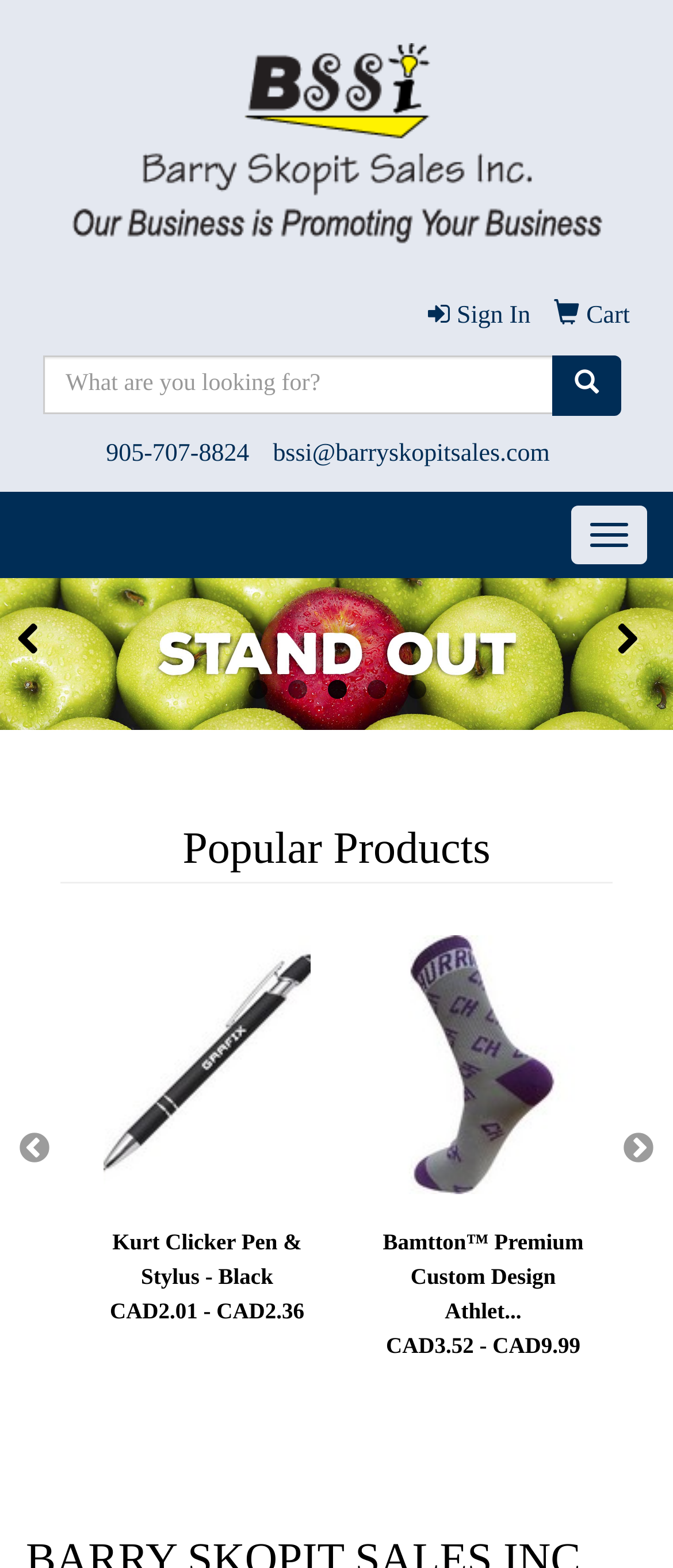What is the phone number of BARRY SKOPIT SALES INC.?
Based on the image, provide a one-word or brief-phrase response.

905-707-8824